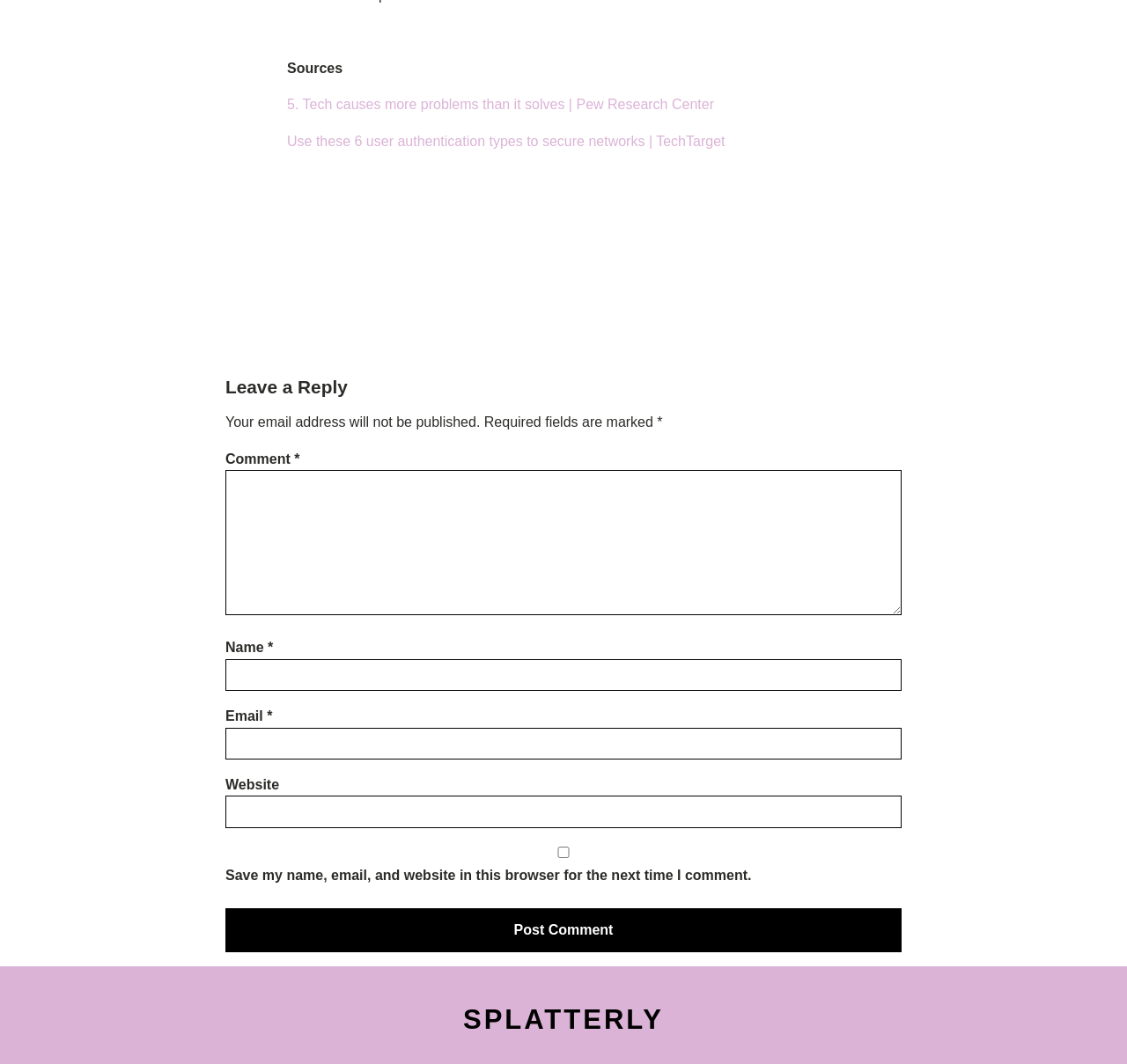Please find the bounding box coordinates of the element's region to be clicked to carry out this instruction: "Leave a comment".

[0.2, 0.35, 0.8, 0.378]